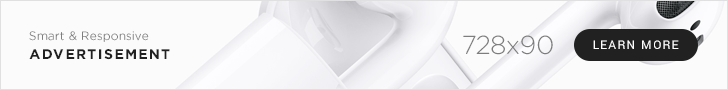What is the purpose of the 'LEARN MORE' button?
From the details in the image, provide a complete and detailed answer to the question.

The 'LEARN MORE' button is a call-to-action that invites users to engage further with the product offering, suggesting that its purpose is to encourage users to learn more about the earbuds.